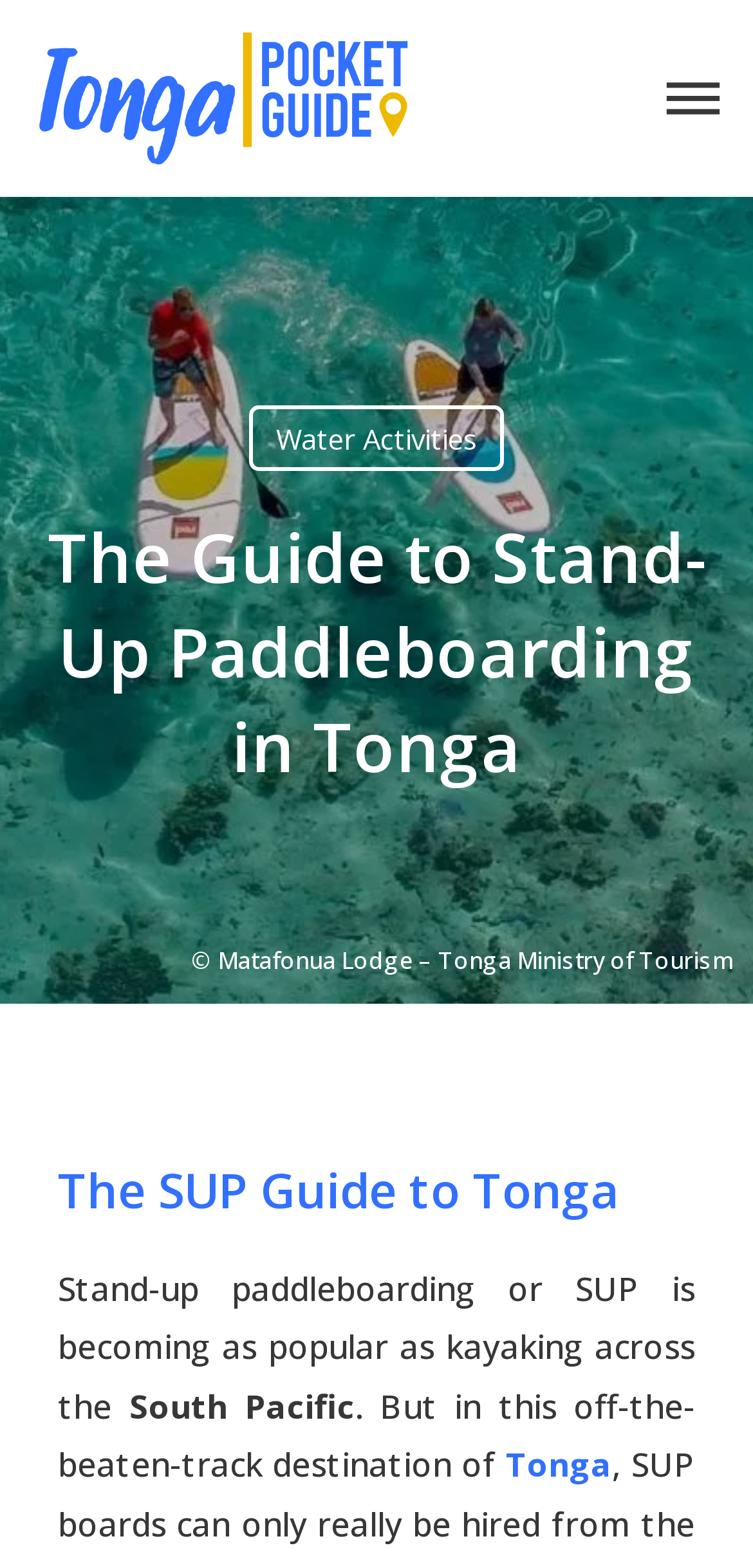Identify the bounding box of the UI component described as: "Things To Do".

[0.348, 0.283, 0.872, 0.332]